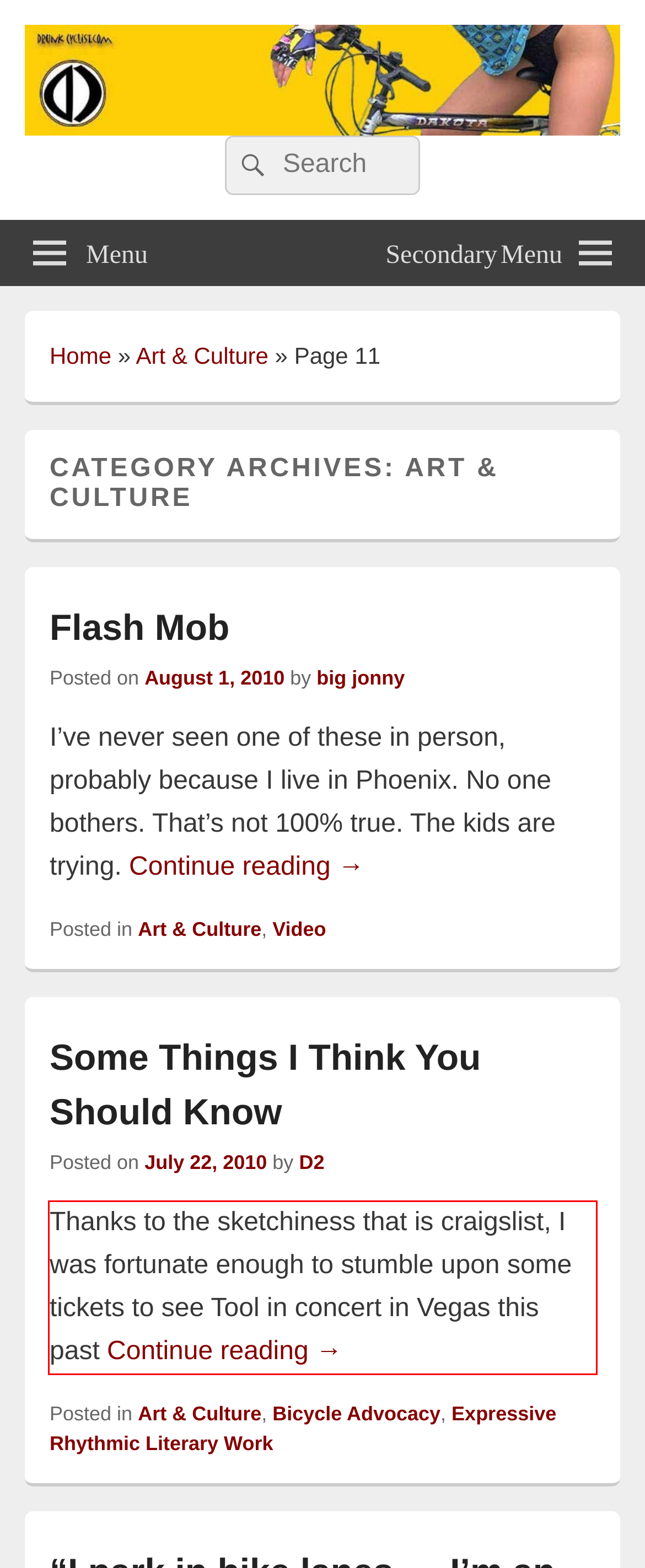Given a webpage screenshot, locate the red bounding box and extract the text content found inside it.

Thanks to the sketchiness that is craigslist, I was fortunate enough to stumble upon some tickets to see Tool in concert in Vegas this past Continue reading Some Things I Think You Should Know →